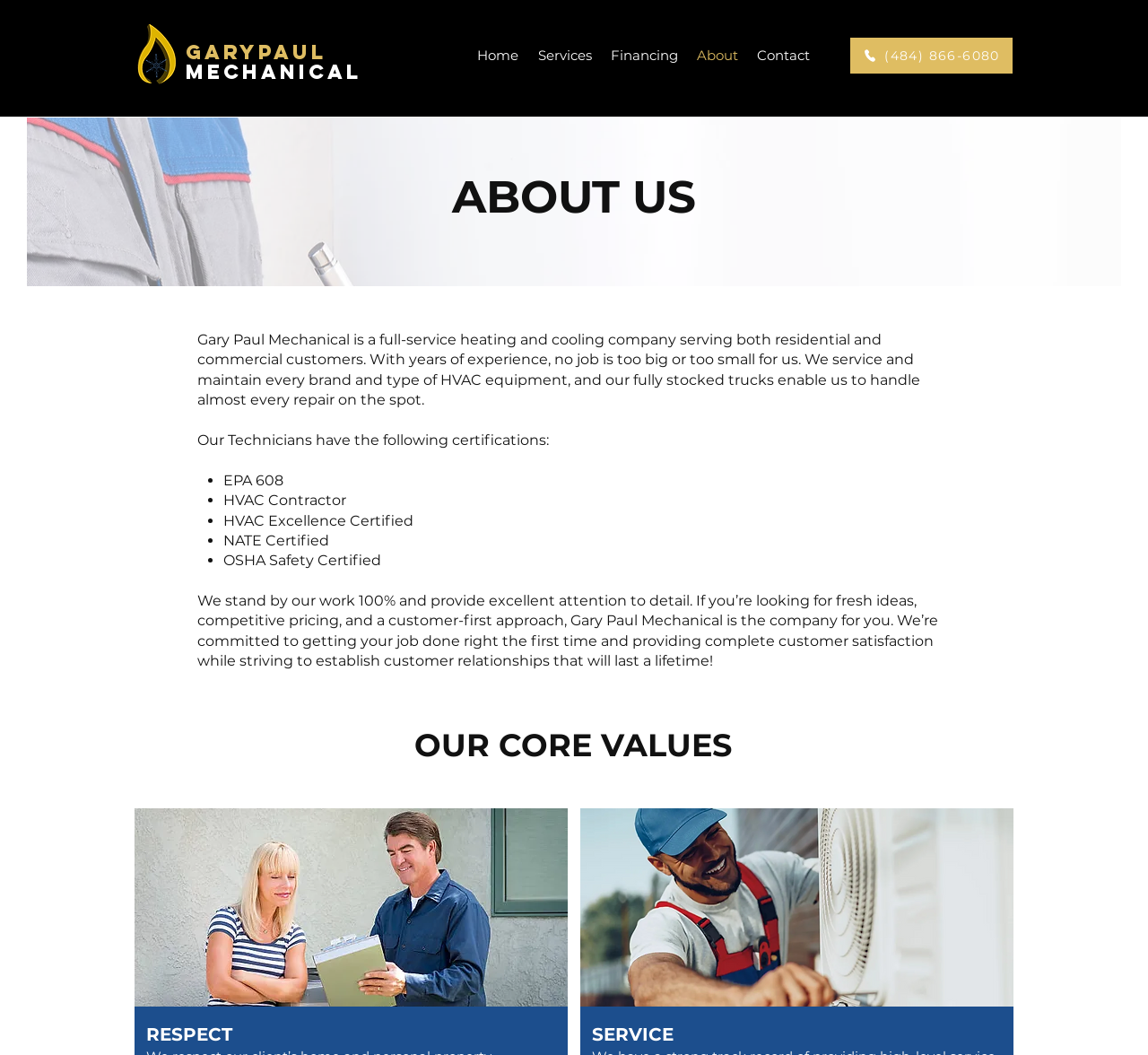What are the company's core values?
Answer the question with a single word or phrase derived from the image.

Respect, Service